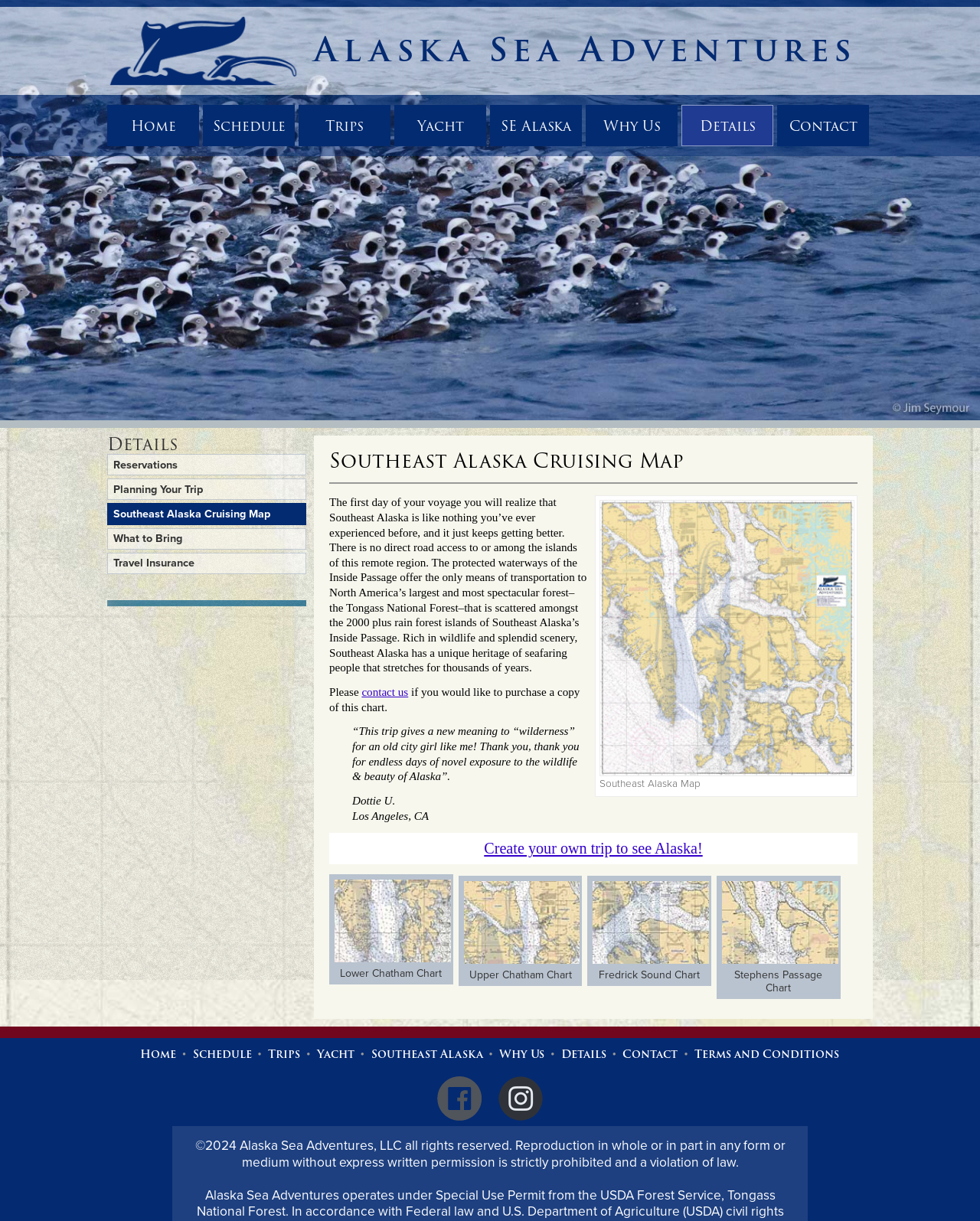How many links are in the top navigation menu?
Observe the image and answer the question with a one-word or short phrase response.

9